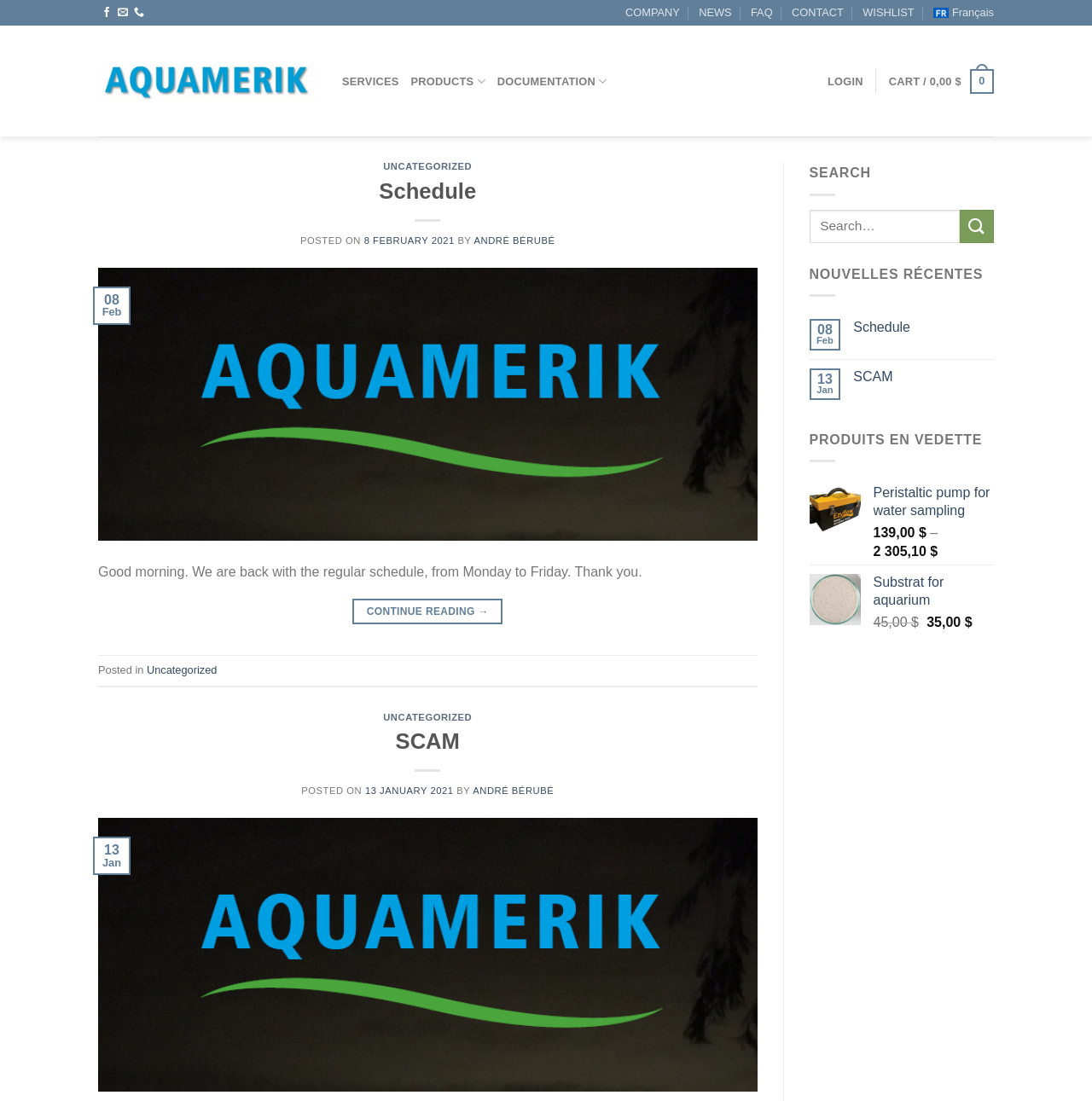Please provide a brief answer to the following inquiry using a single word or phrase:
What is the latest news category?

UNCATEGORIZED